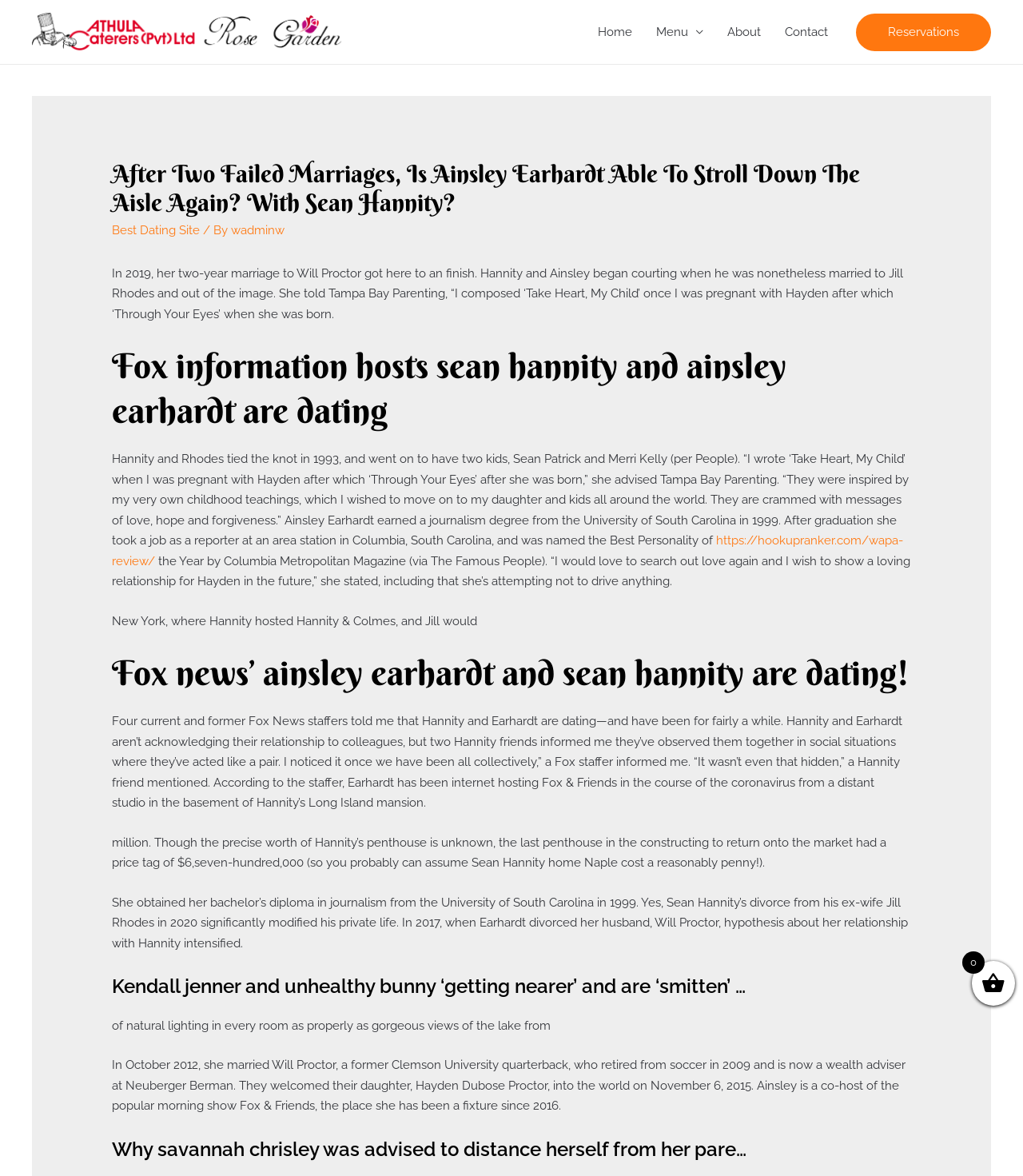What is Ainsley Earhardt's occupation?
Using the image, elaborate on the answer with as much detail as possible.

I inferred this answer by reading the text on the webpage, which mentions that Ainsley Earhardt earned a journalism degree from the University of South Carolina in 1999 and is a co-host of the popular morning show Fox & Friends.